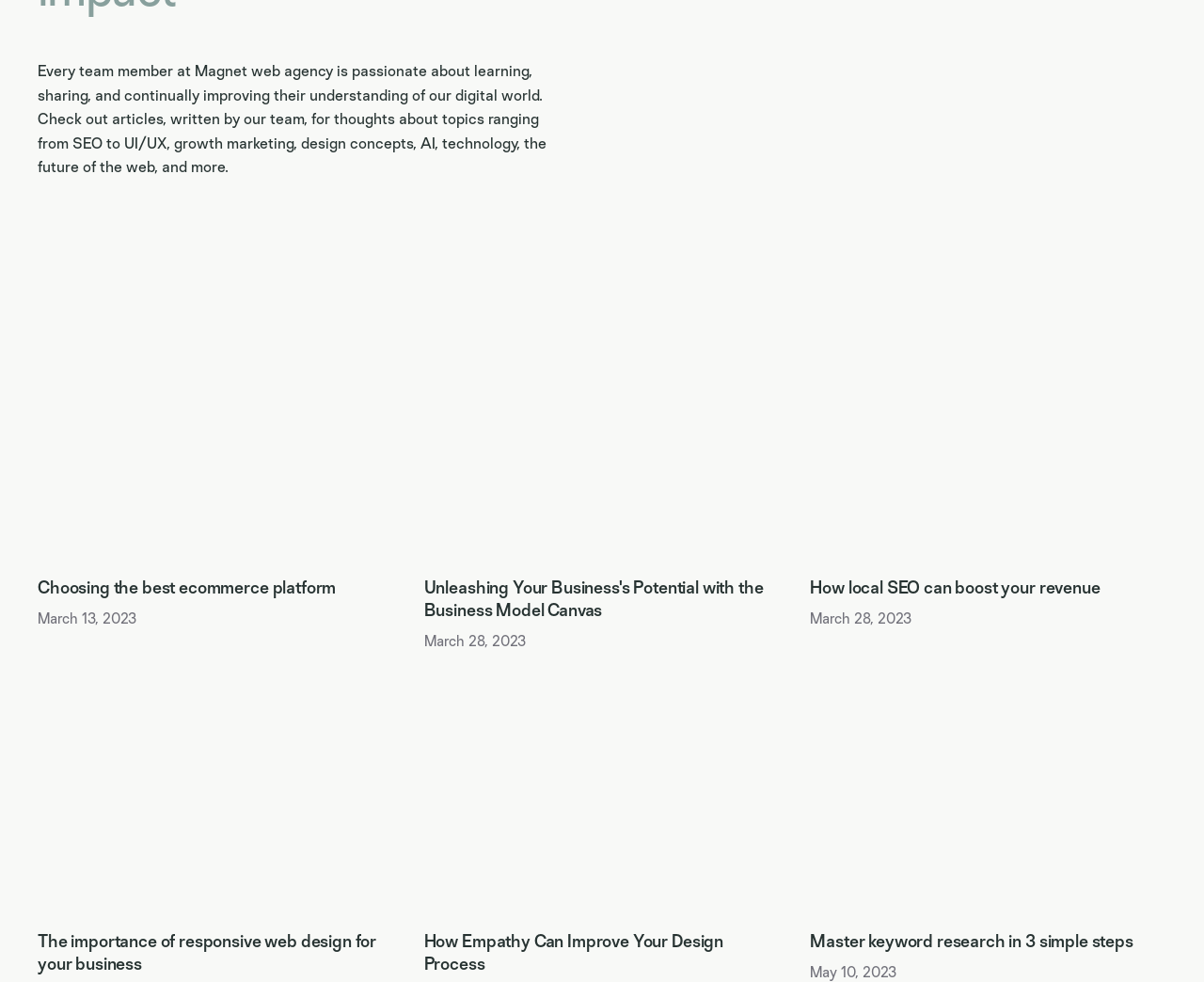How many articles are listed on this webpage?
Ensure your answer is thorough and detailed.

I counted the number of article links on the webpage and found 8 articles listed.